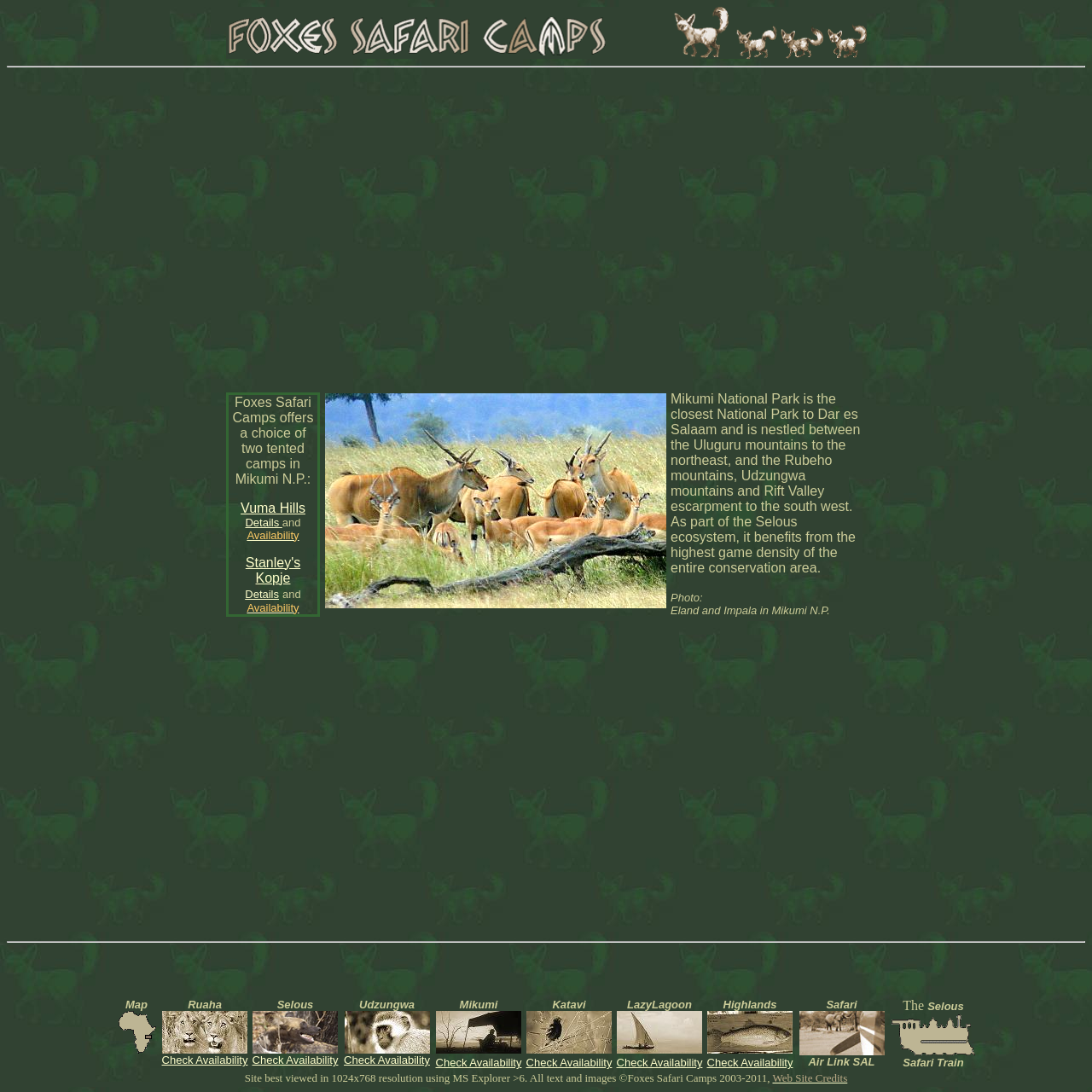Specify the bounding box coordinates of the area to click in order to follow the given instruction: "Explore Web Site Credits."

[0.707, 0.981, 0.776, 0.993]